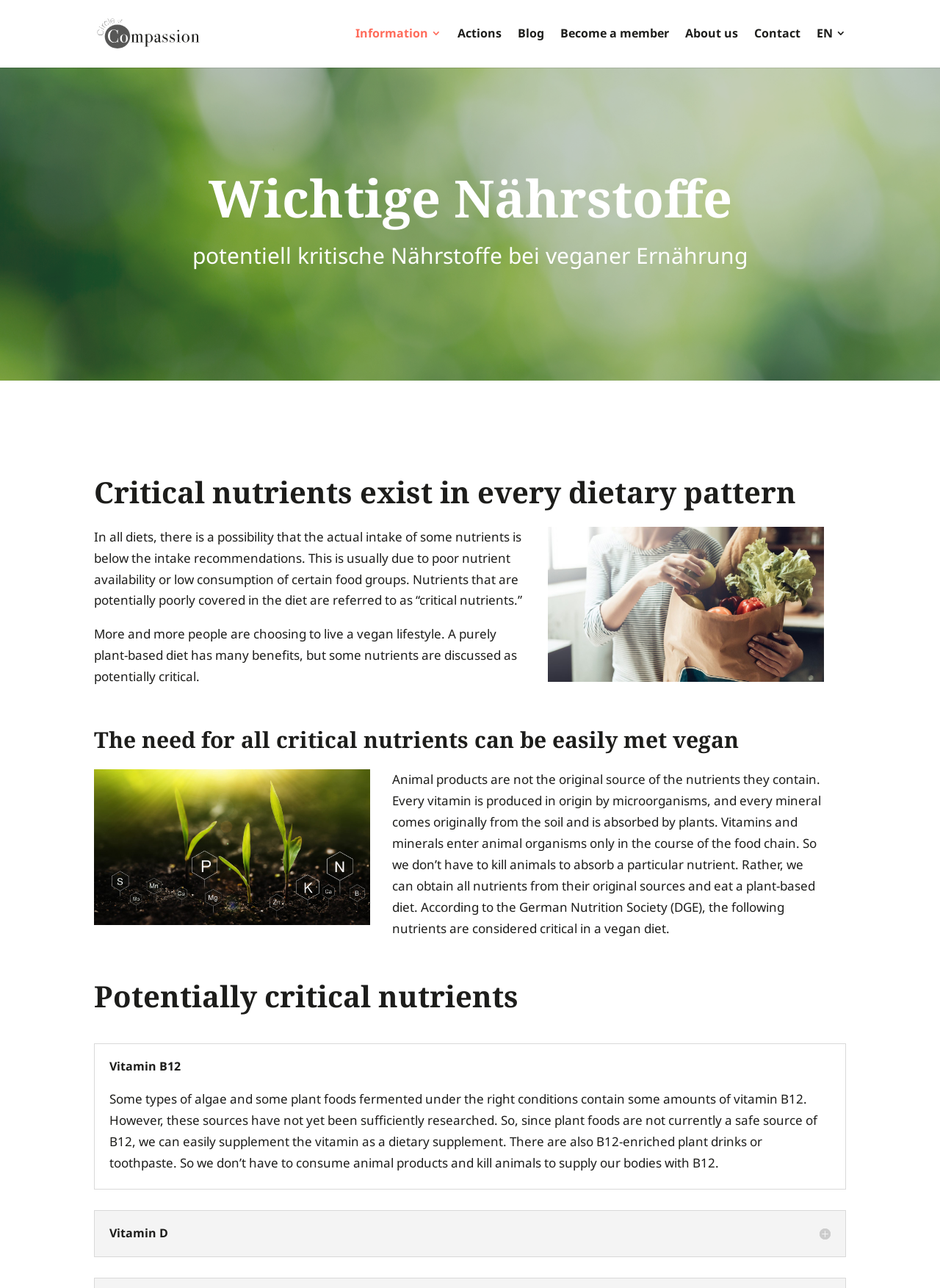What is the main topic of the webpage?
Using the image, elaborate on the answer with as much detail as possible.

The main topic of the webpage is important nutrients, specifically discussing critical nutrients in a vegan diet and how they can be easily met through plant-based sources.